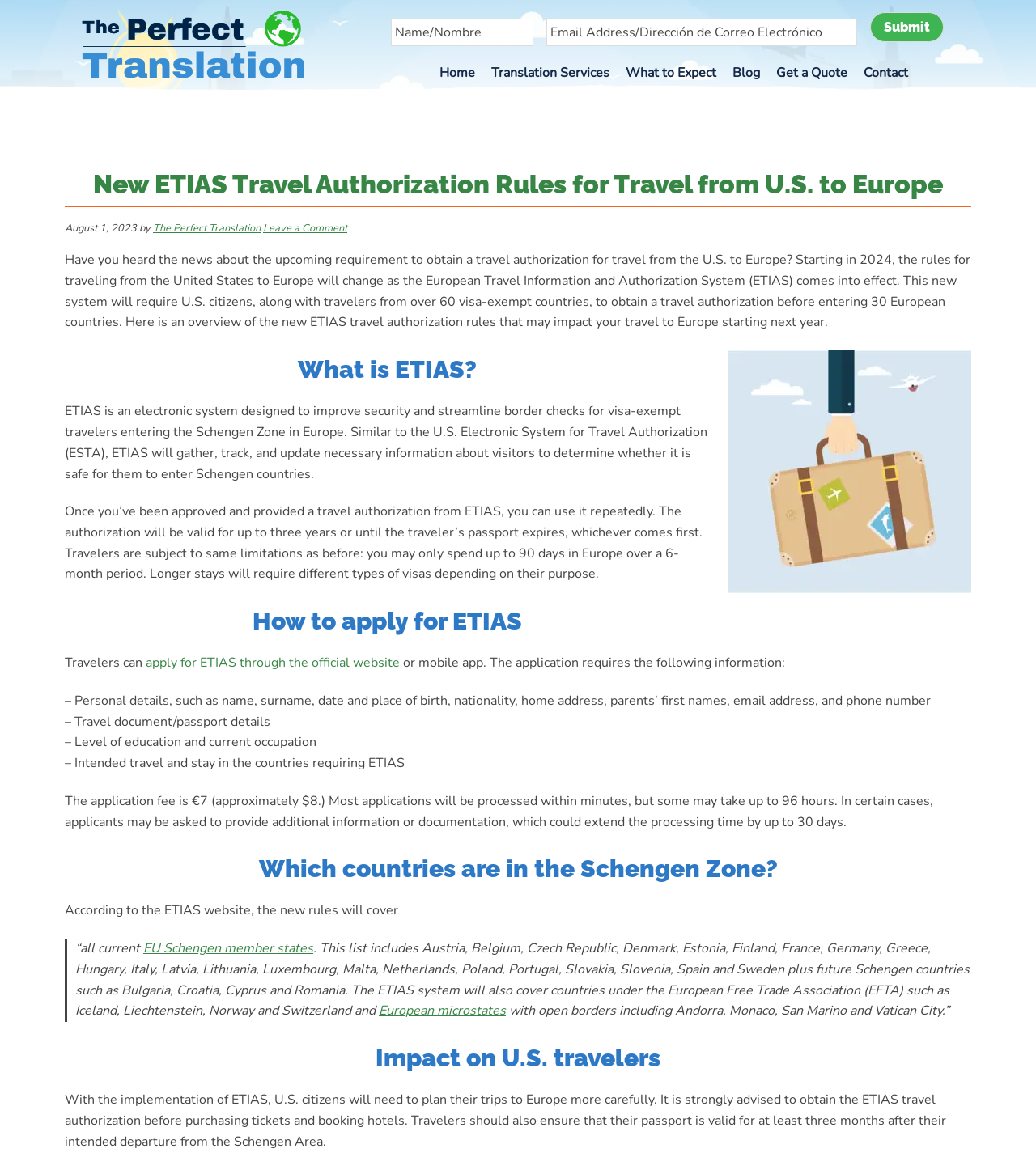Generate a thorough caption detailing the webpage content.

This webpage provides an overview of the new ETIAS travel authorization rules that may impact travel to Europe starting in 2024. At the top of the page, there are three "Skip to" links, allowing users to navigate to primary navigation, main content, or primary sidebar. Below these links, there is a large image spanning the width of the page.

The page's main content is divided into sections, each with a clear heading. The first section introduces the new ETIAS travel authorization rules, explaining that starting in 2024, U.S. citizens will need to obtain a travel authorization before entering 30 European countries.

The next section, "What is ETIAS?", explains that ETIAS is an electronic system designed to improve security and streamline border checks for visa-exempt travelers entering the Schengen Zone in Europe. This section also provides information on the validity and limitations of the travel authorization.

The "How to apply for ETIAS" section guides users through the application process, which can be done through the official website or mobile app. The required information includes personal details, travel document/passport details, level of education, and current occupation.

The page also lists the countries in the Schengen Zone, which will be covered by the new rules. A blockquote provides additional information on the countries included, citing the ETIAS website.

Finally, the "Impact on U.S. travelers" section advises U.S. citizens to plan their trips to Europe carefully, obtaining the ETIAS travel authorization before purchasing tickets and booking hotels, and ensuring their passport is valid for at least three months after their intended departure from the Schengen Area.

On the right side of the page, there is a navigation menu with links to "Home", "Translation Services", "What to Expect", "Blog", "Get a Quote", and "Contact". There is also a form with fields for "NAME/NOMBRE" and "EMAIL ADDRESS/DIRECCIÓN DE CORREO ELECTRÓNICO", and a "Submit" button.